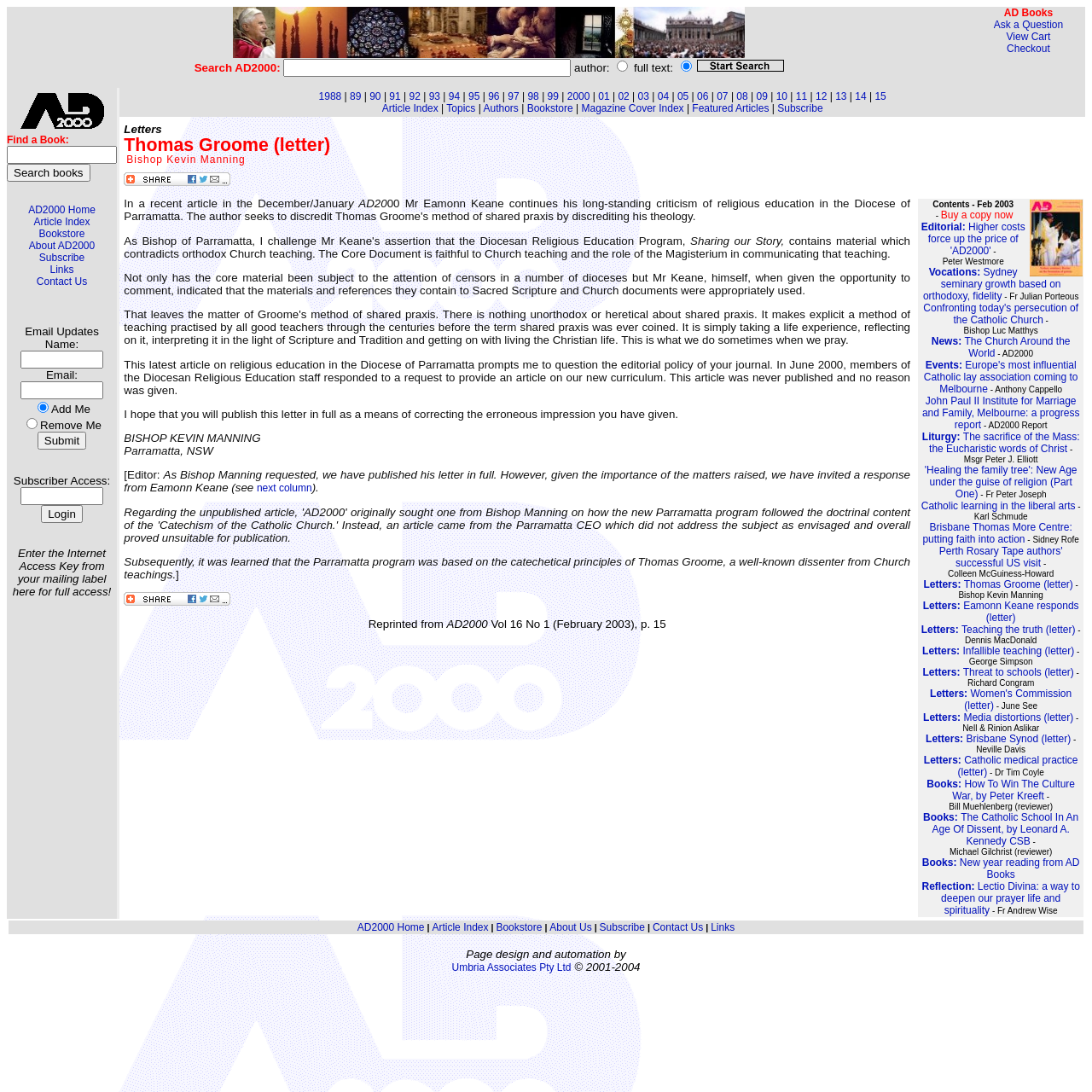Answer the question with a single word or phrase: 
What is the name of the journal?

AD2000